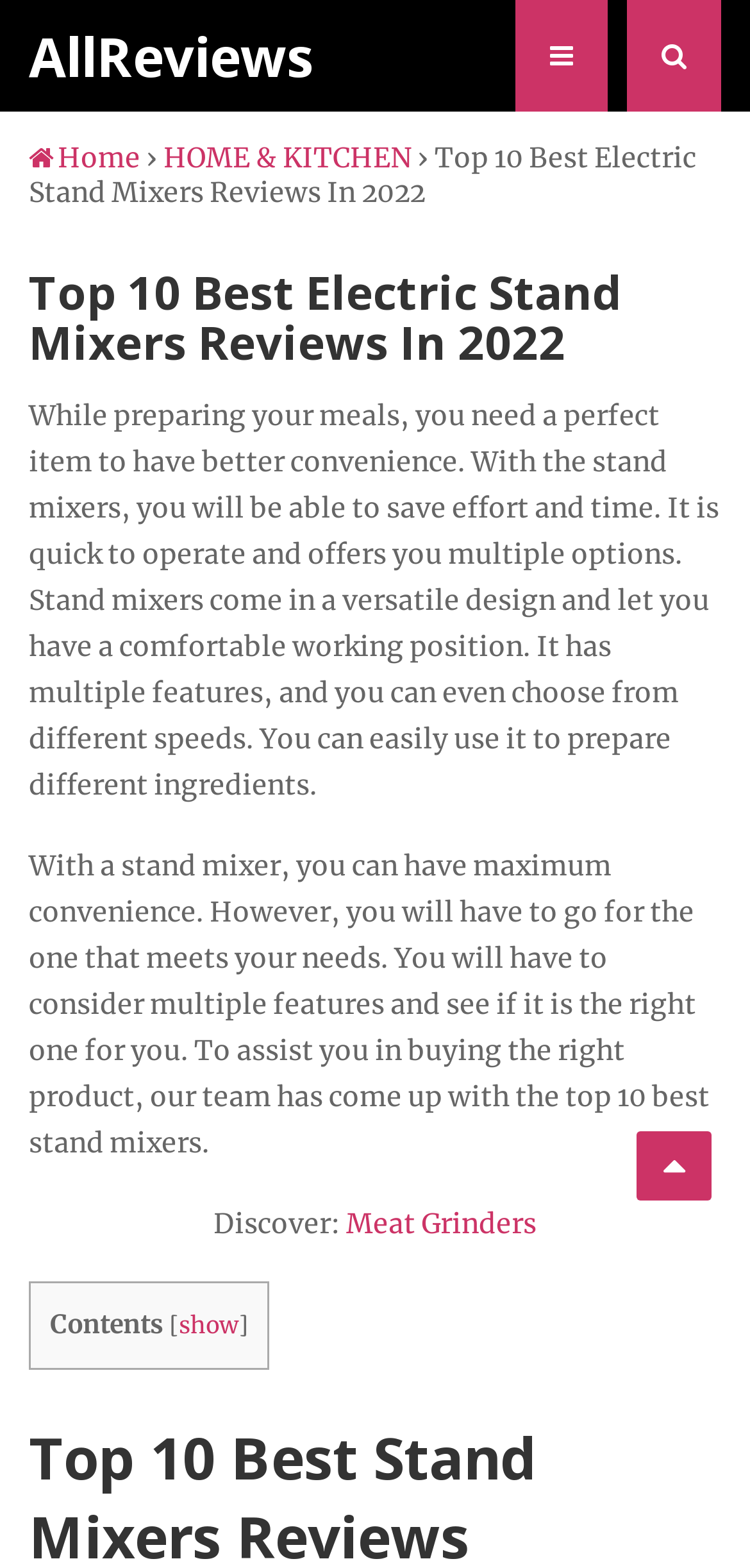Reply to the question below using a single word or brief phrase:
What is the main consideration when buying a stand mixer?

Meeting your needs